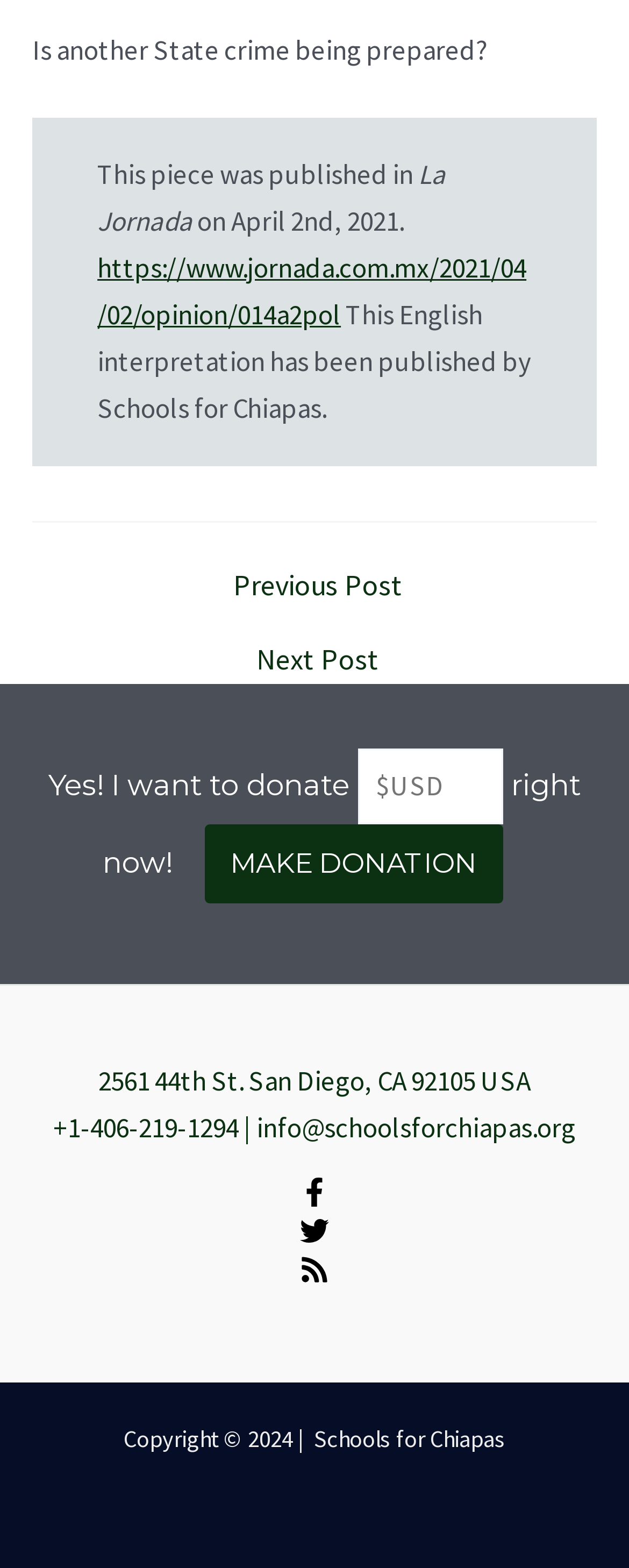What is the purpose of the button 'MAKE DONATION'?
Give a one-word or short phrase answer based on the image.

To make a donation